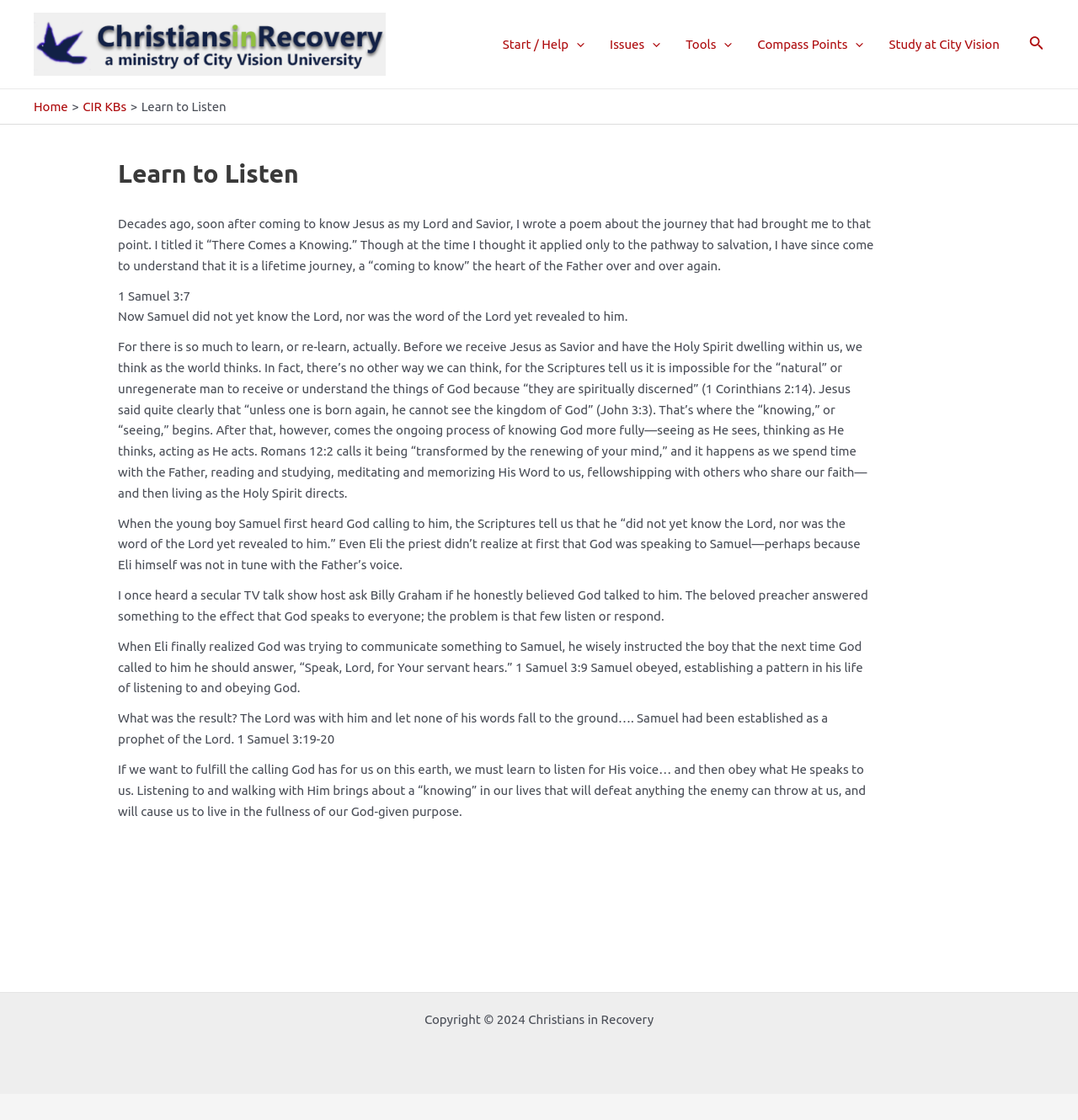Please predict the bounding box coordinates of the element's region where a click is necessary to complete the following instruction: "Click the Christians in Recovery logo". The coordinates should be represented by four float numbers between 0 and 1, i.e., [left, top, right, bottom].

[0.031, 0.032, 0.358, 0.045]